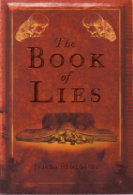What is the font style of the title?
Please provide a comprehensive answer to the question based on the webpage screenshot.

The font style of the title 'The Book of Lies' is described as 'bold, elegant', which implies that the font is strong and striking, yet also refined and sophisticated. This suggests that the title is prominently displayed and intended to capture the viewer's attention.